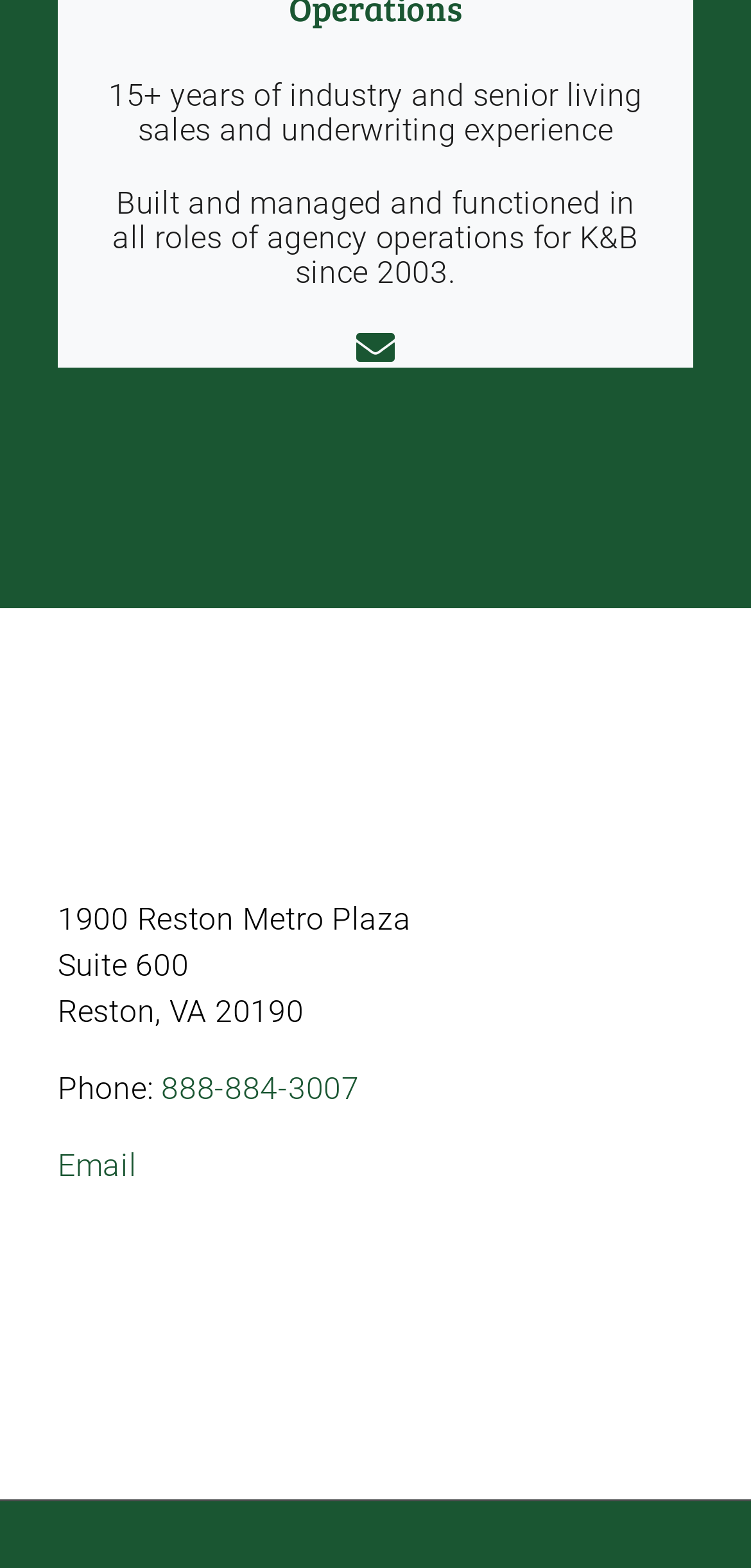What is the industry experience of the person?
Using the image, respond with a single word or phrase.

15+ years